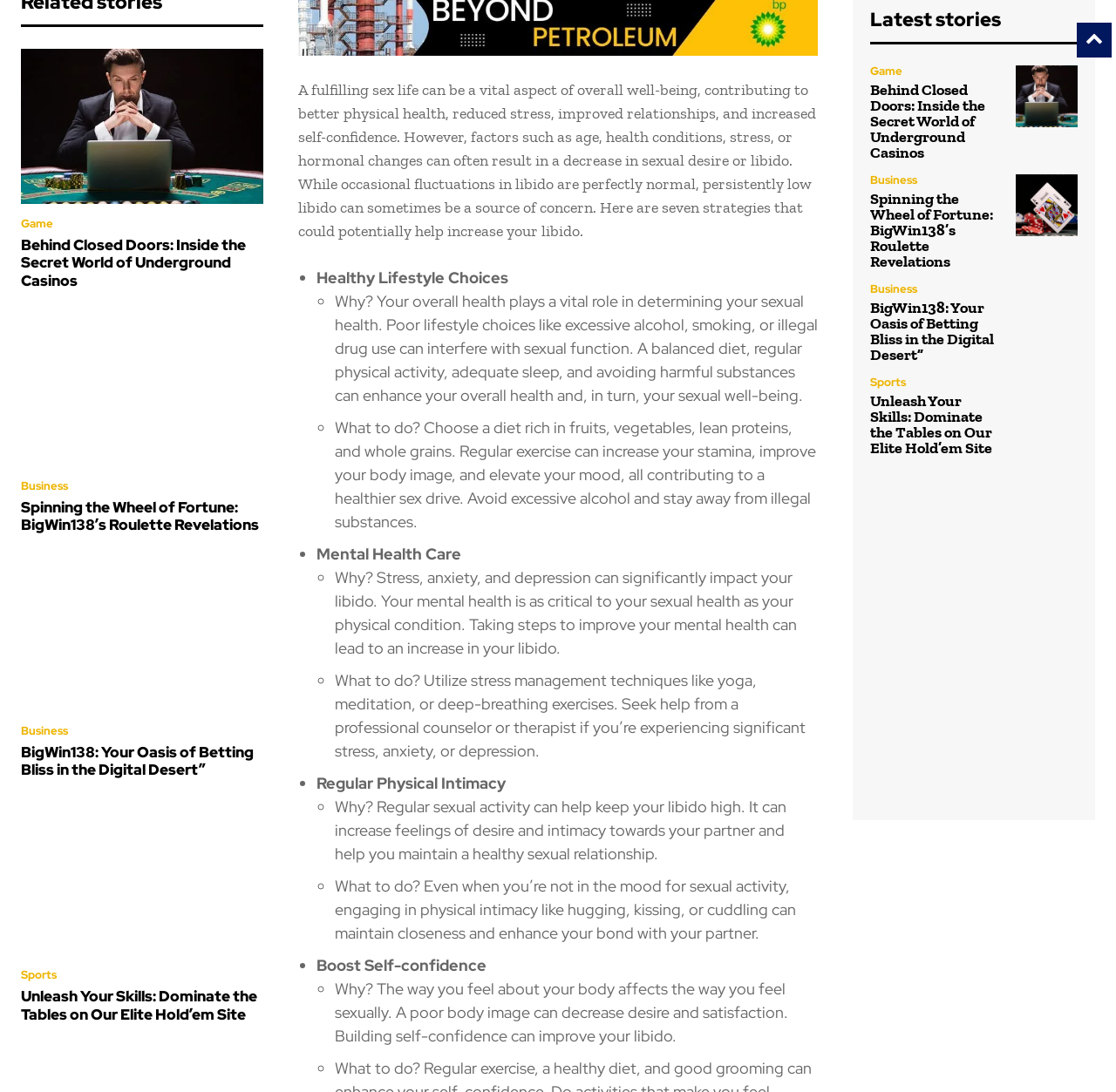Please give a short response to the question using one word or a phrase:
What is the title of the first article?

Behind Closed Doors